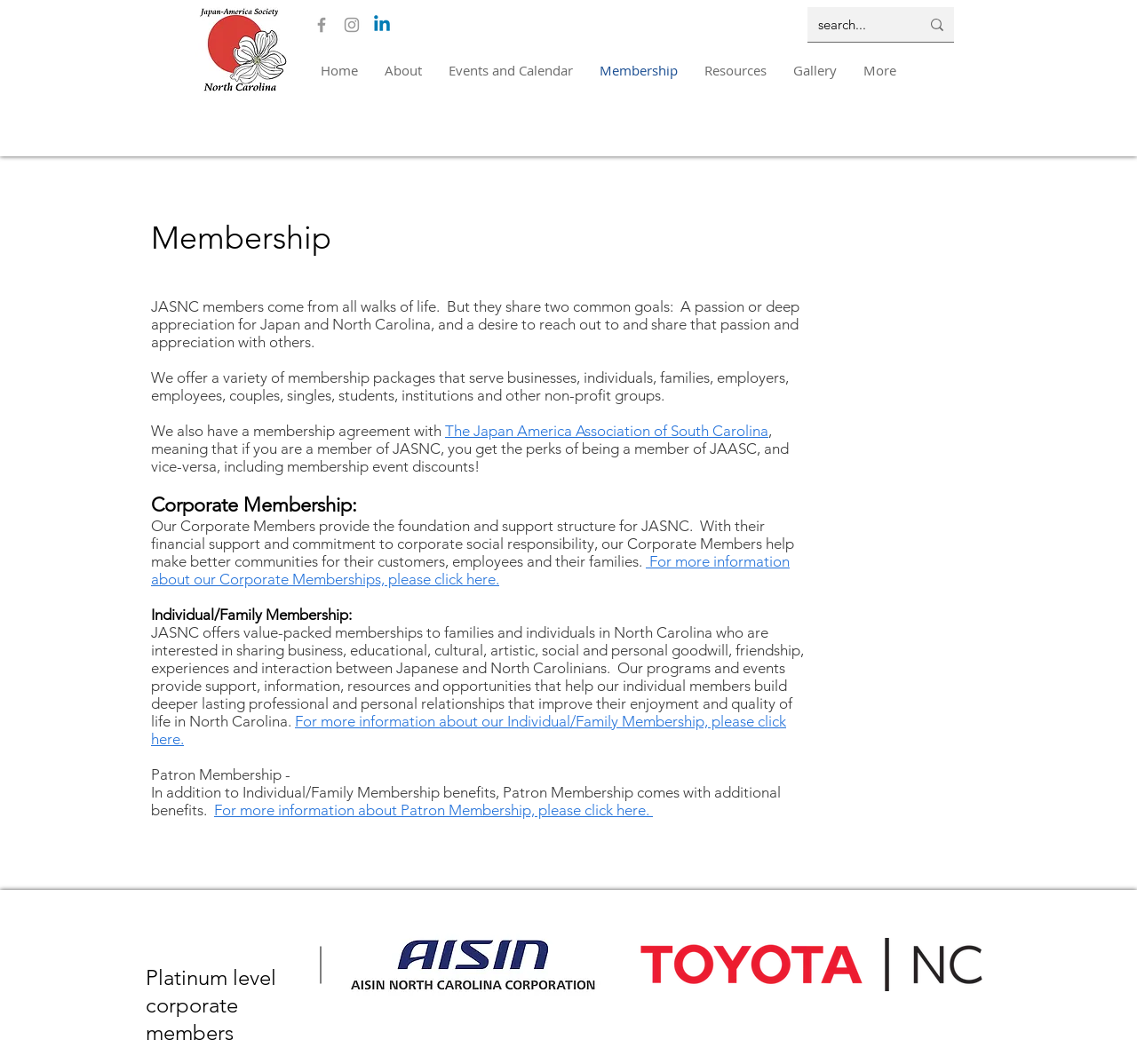Determine the bounding box coordinates of the element's region needed to click to follow the instruction: "View Platinum level corporate members". Provide these coordinates as four float numbers between 0 and 1, formatted as [left, top, right, bottom].

[0.128, 0.906, 0.265, 0.983]